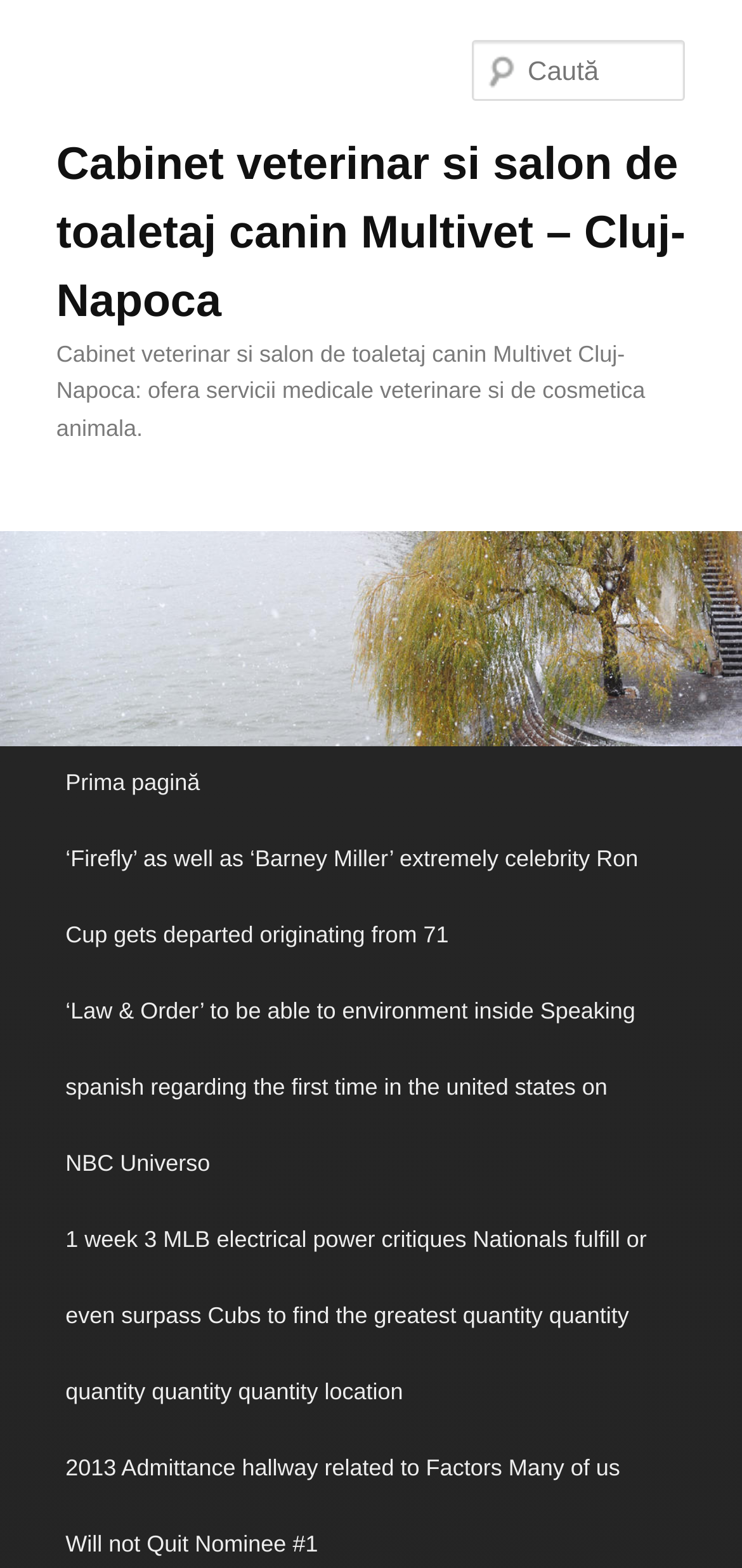Locate the bounding box coordinates of the region to be clicked to comply with the following instruction: "Go to Cabinet veterinar si salon de toaletaj canin Multivet – Cluj-Napoca". The coordinates must be four float numbers between 0 and 1, in the form [left, top, right, bottom].

[0.076, 0.089, 0.924, 0.209]